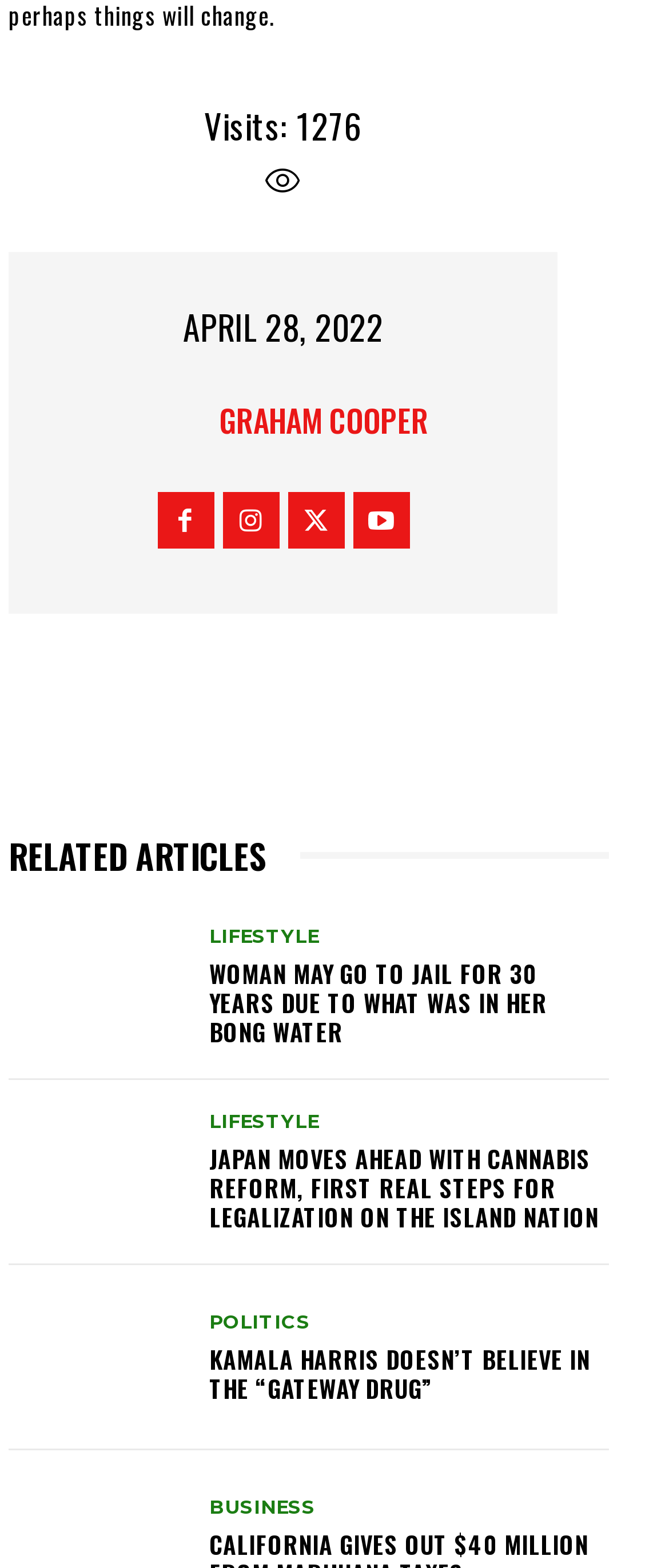Identify the bounding box coordinates for the element you need to click to achieve the following task: "View Graham Cooper's profile". The coordinates must be four float values ranging from 0 to 1, formatted as [left, top, right, bottom].

[0.199, 0.246, 0.327, 0.29]